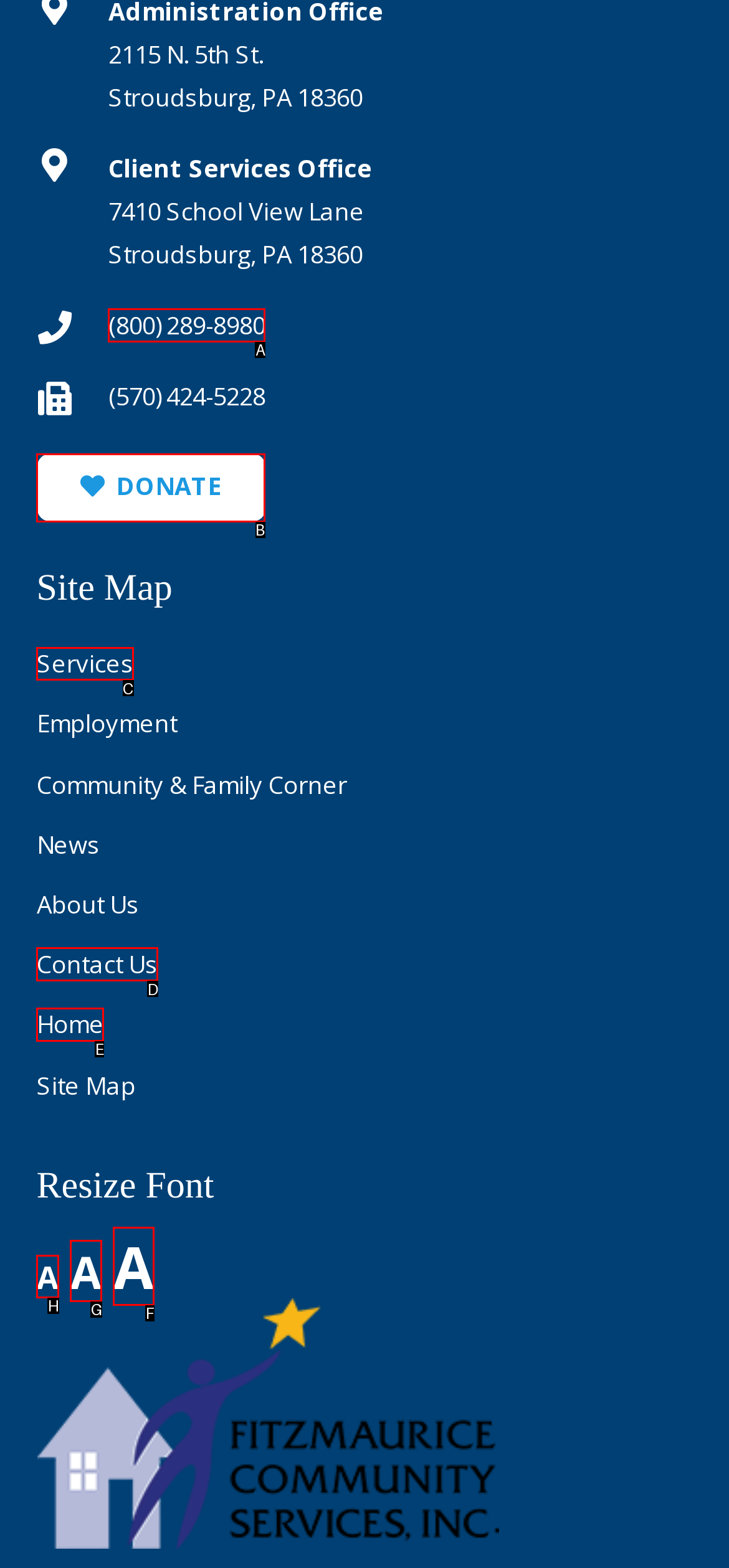Determine the HTML element to click for the instruction: go to the services page.
Answer with the letter corresponding to the correct choice from the provided options.

C